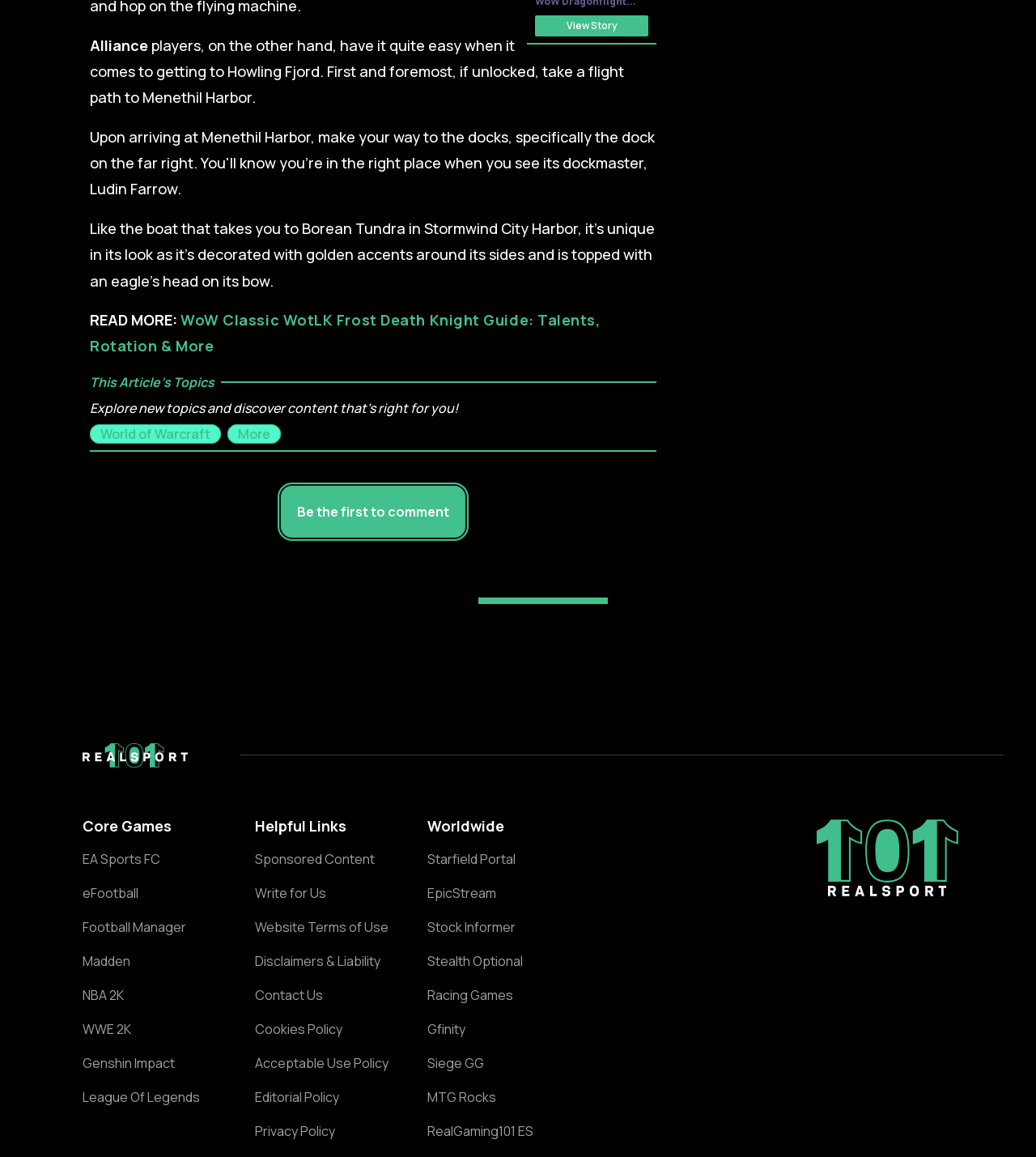Please look at the image and answer the question with a detailed explanation: What is the name of the website's logo?

The website's logo is an image with the text 'World of Warcraft' which suggests that the website is related to the game World of Warcraft.